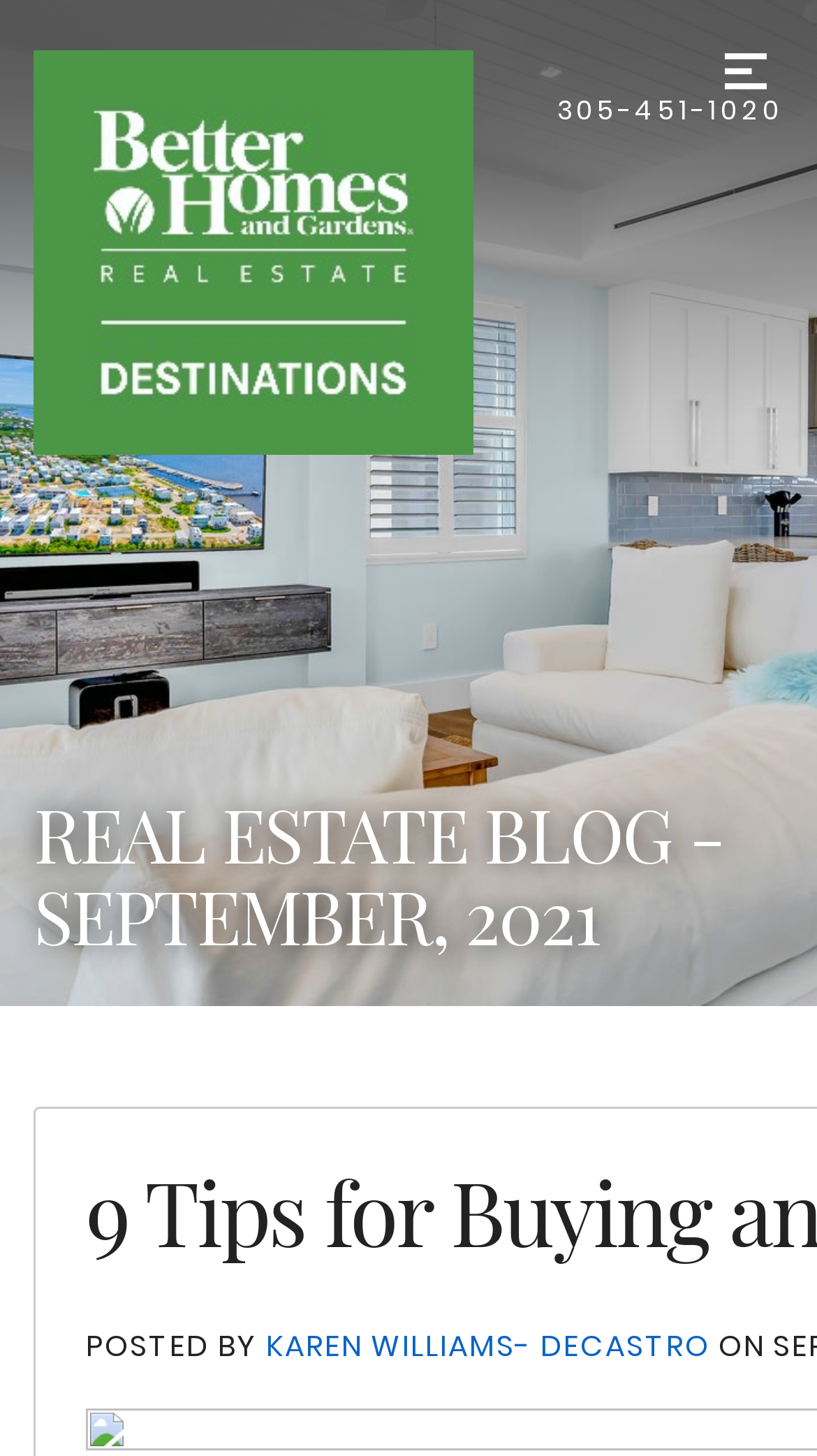How many links are there at the top of the webpage?
Using the screenshot, give a one-word or short phrase answer.

2